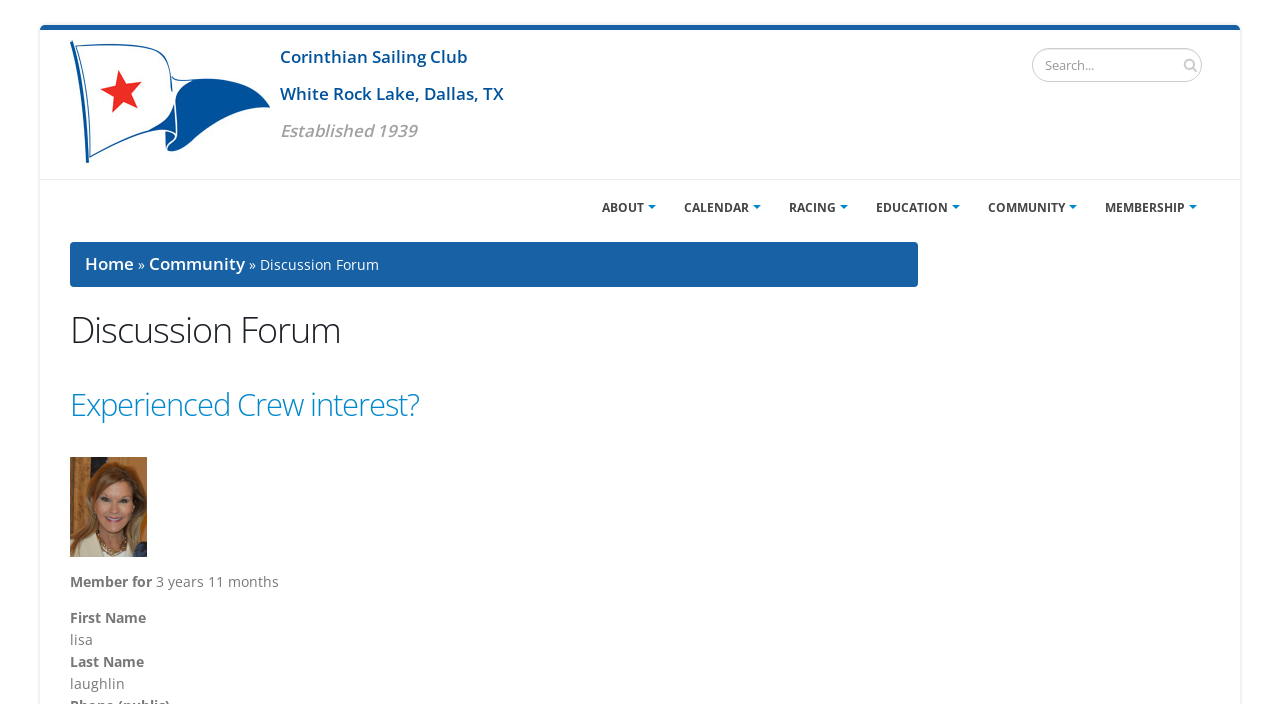Please specify the coordinates of the bounding box for the element that should be clicked to carry out this instruction: "View ABOUT page". The coordinates must be four float numbers between 0 and 1, formatted as [left, top, right, bottom].

[0.46, 0.253, 0.523, 0.344]